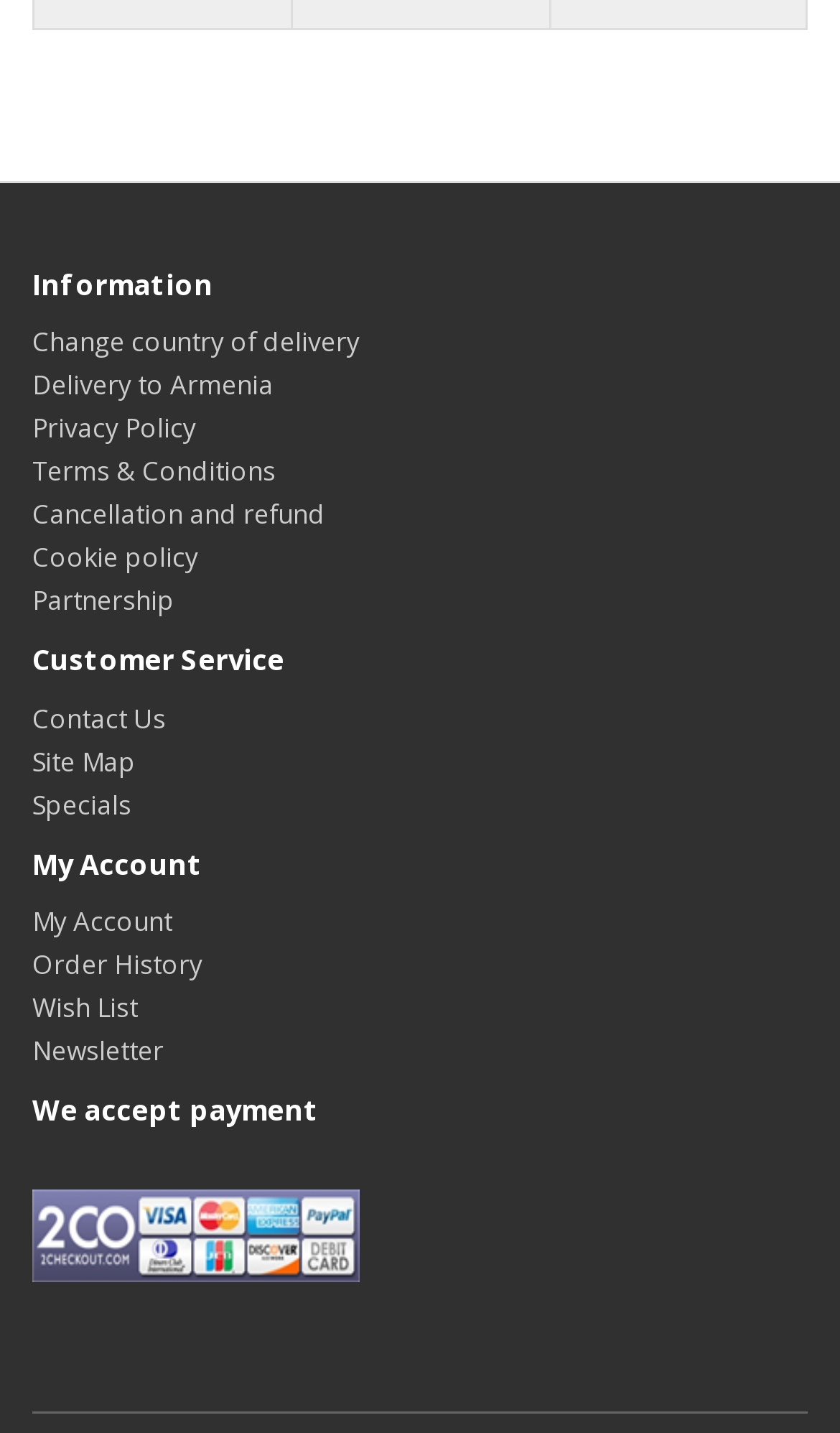How many headings are on the webpage? Look at the image and give a one-word or short phrase answer.

4